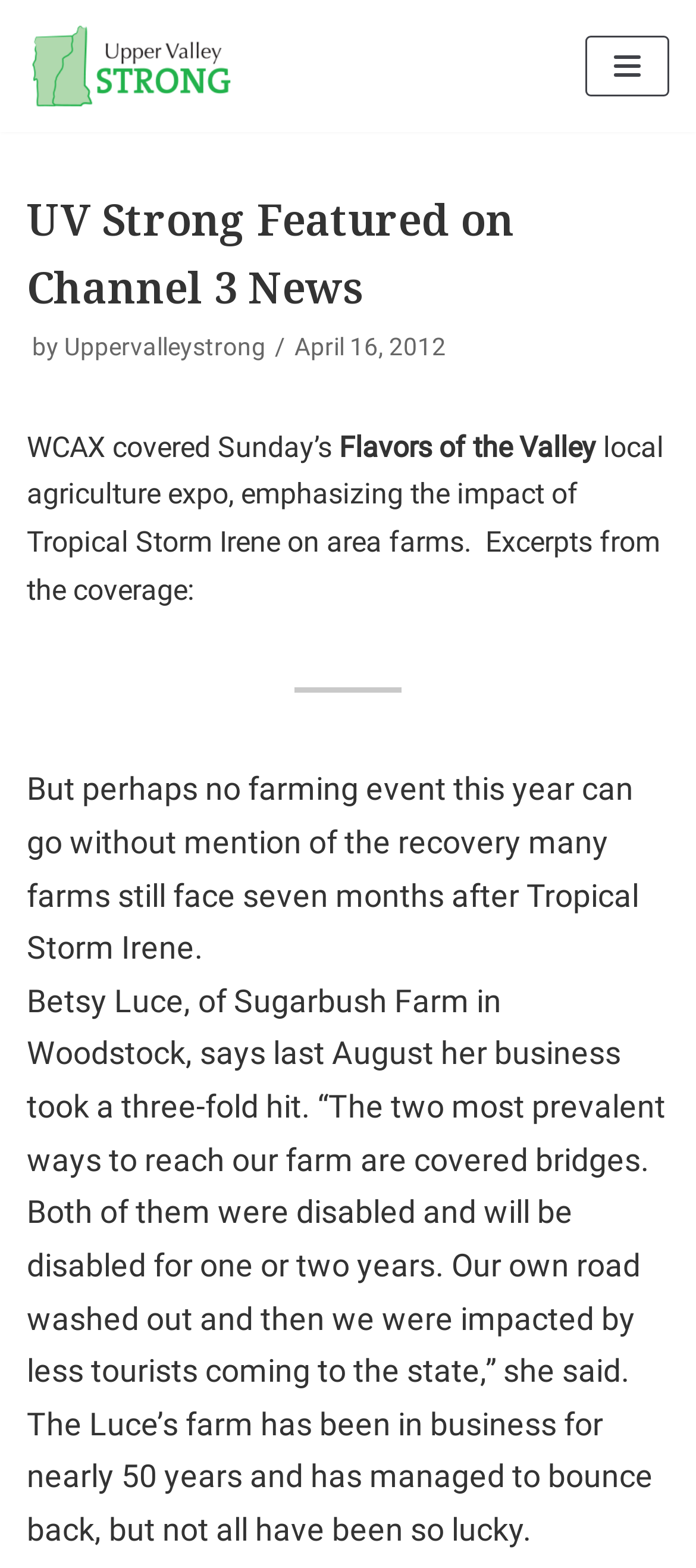Locate the bounding box of the user interface element based on this description: "Skip to content".

[0.0, 0.0, 0.103, 0.023]